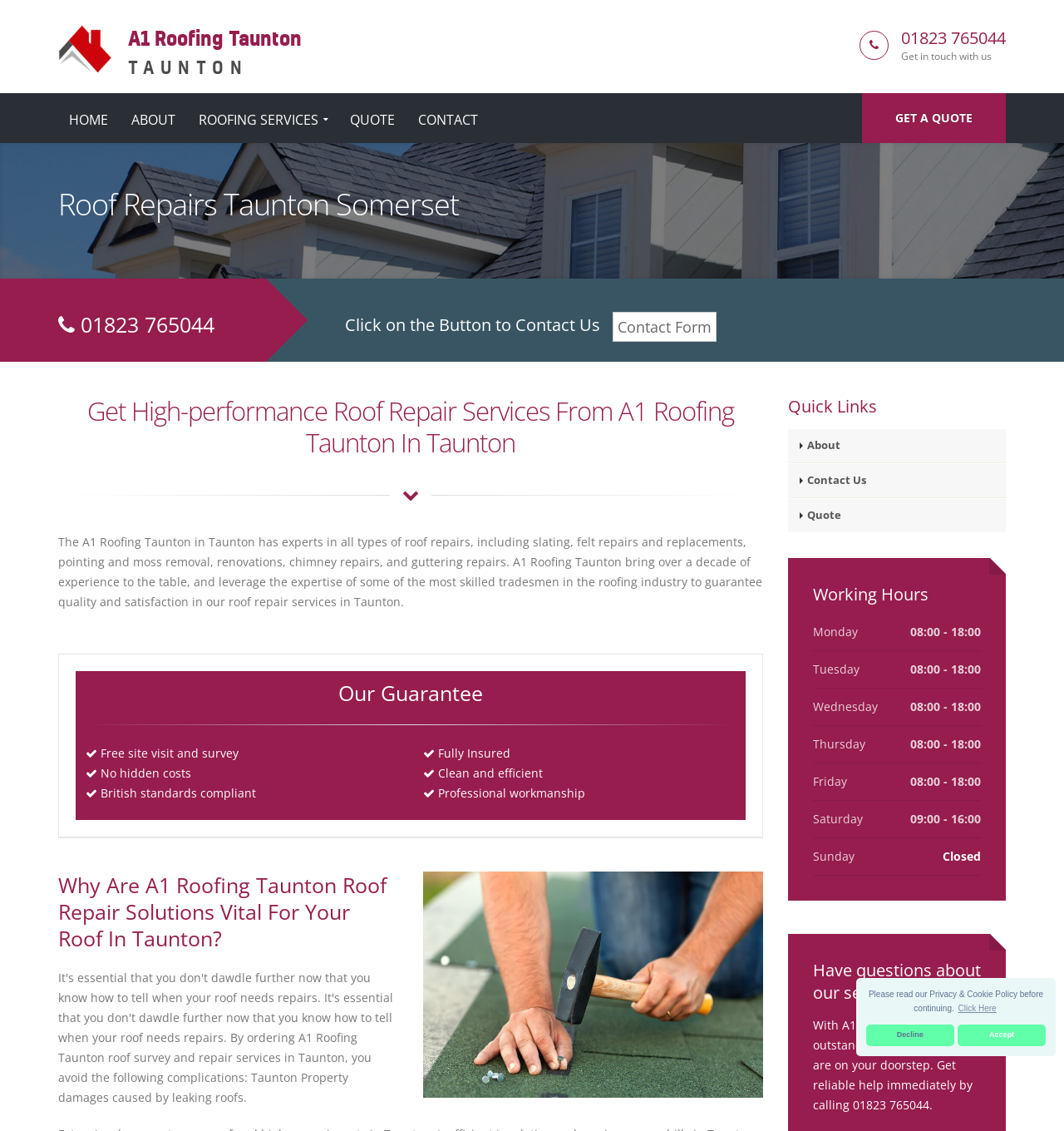Given the description "A1 Roofing TauntonTaunton", determine the bounding box of the corresponding UI element.

[0.055, 0.03, 0.283, 0.044]